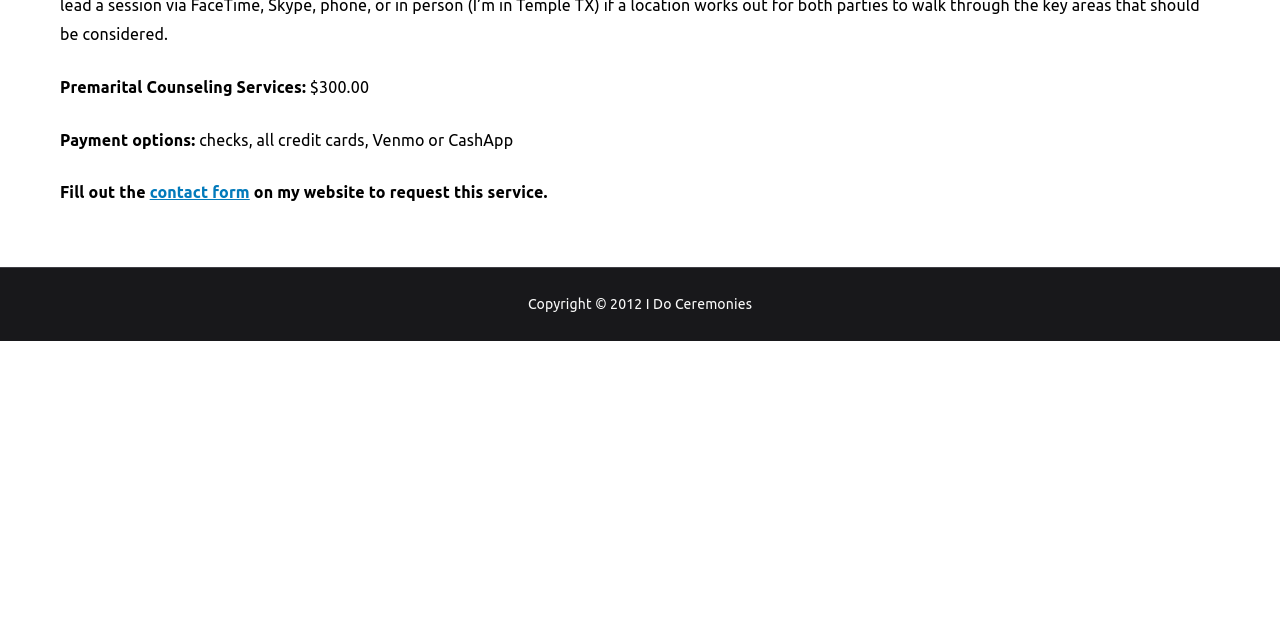Using the description: "contact form", identify the bounding box of the corresponding UI element in the screenshot.

[0.117, 0.287, 0.195, 0.315]